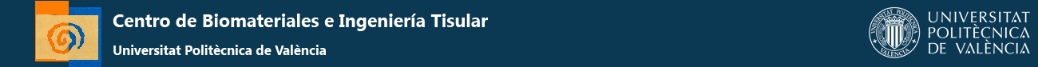What is the style of the font used for the center's name?
Please elaborate on the answer to the question with detailed information.

The caption describes the text as prominently displaying the center's name in a bold, modern font, which suggests a contemporary and professional look.